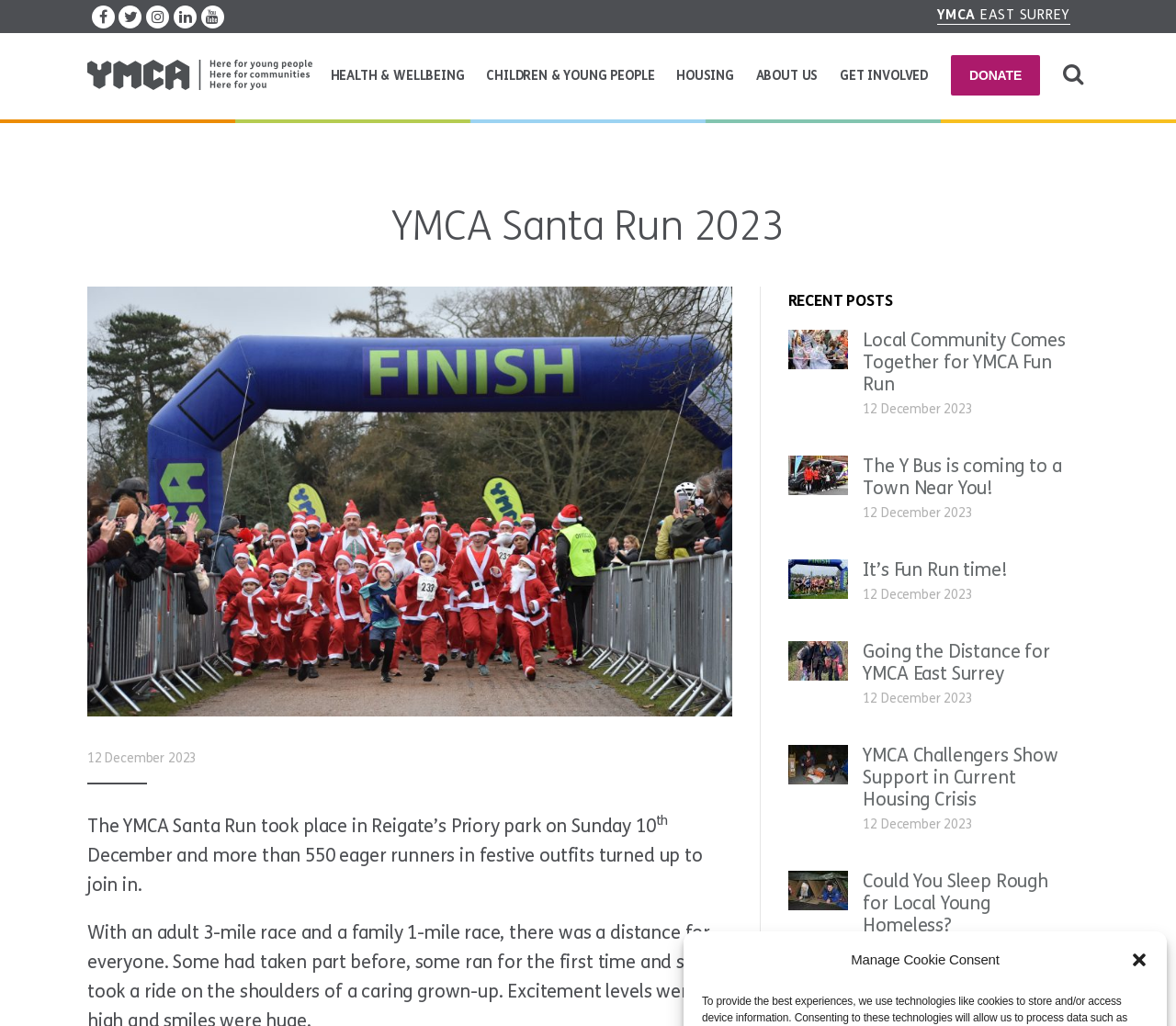Identify the bounding box coordinates of the area that should be clicked in order to complete the given instruction: "Visit the 'YMCA EAST SURREY' page". The bounding box coordinates should be four float numbers between 0 and 1, i.e., [left, top, right, bottom].

[0.797, 0.005, 0.91, 0.024]